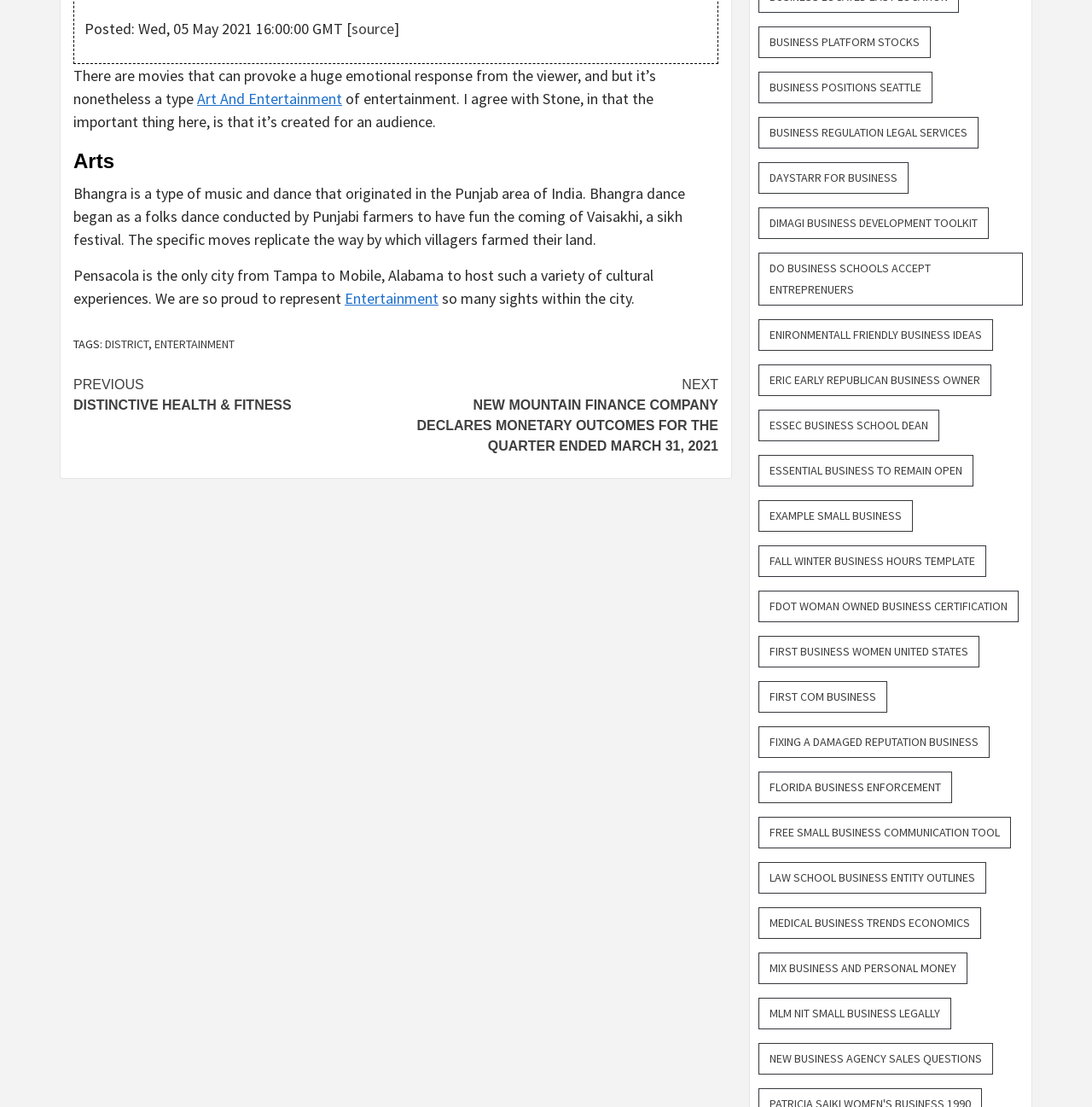Pinpoint the bounding box coordinates of the clickable area needed to execute the instruction: "Continue Reading". The coordinates should be specified as four float numbers between 0 and 1, i.e., [left, top, right, bottom].

[0.067, 0.331, 0.658, 0.42]